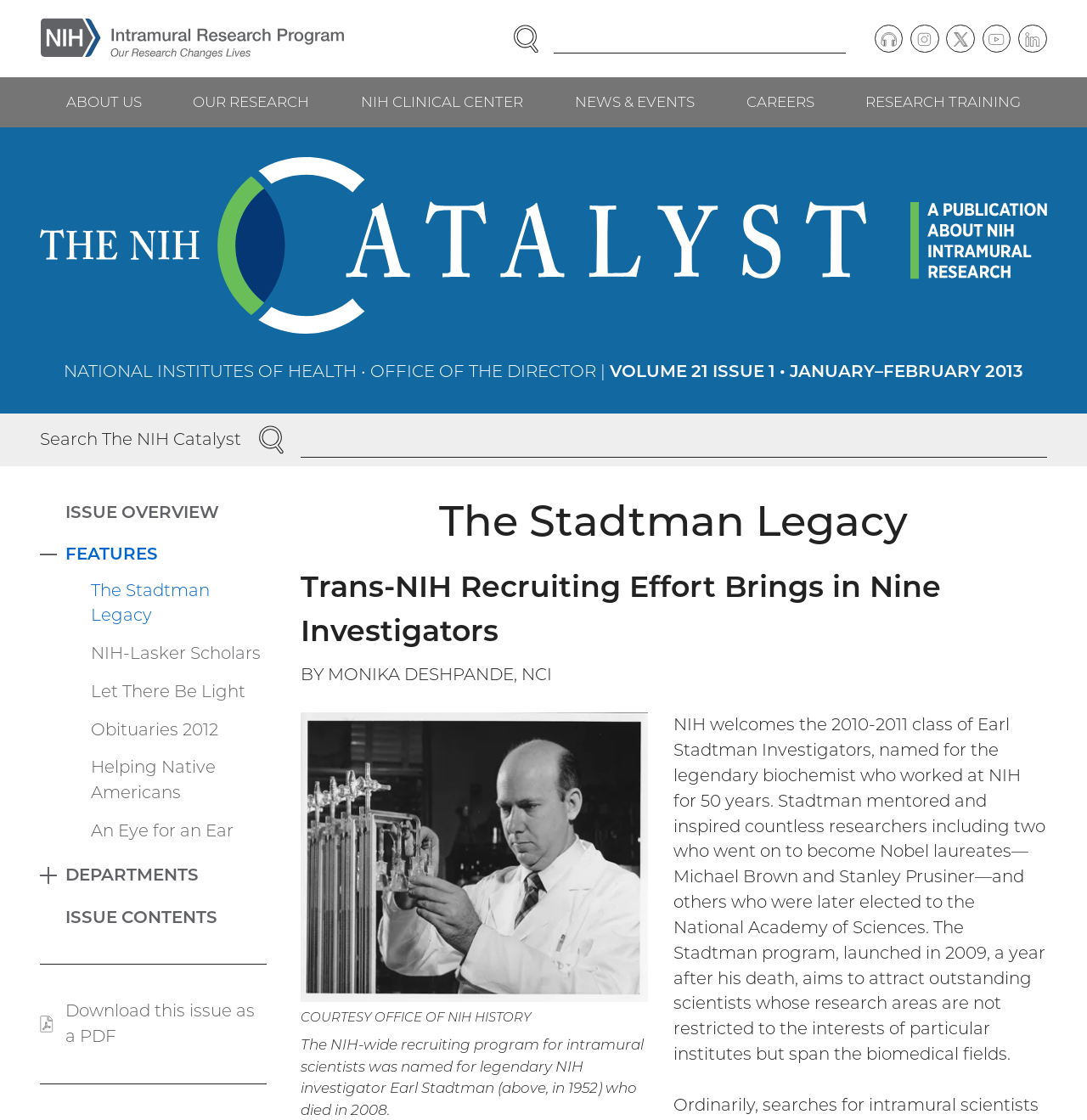Respond concisely with one word or phrase to the following query:
What is the purpose of the Stadtman program?

To attract outstanding scientists